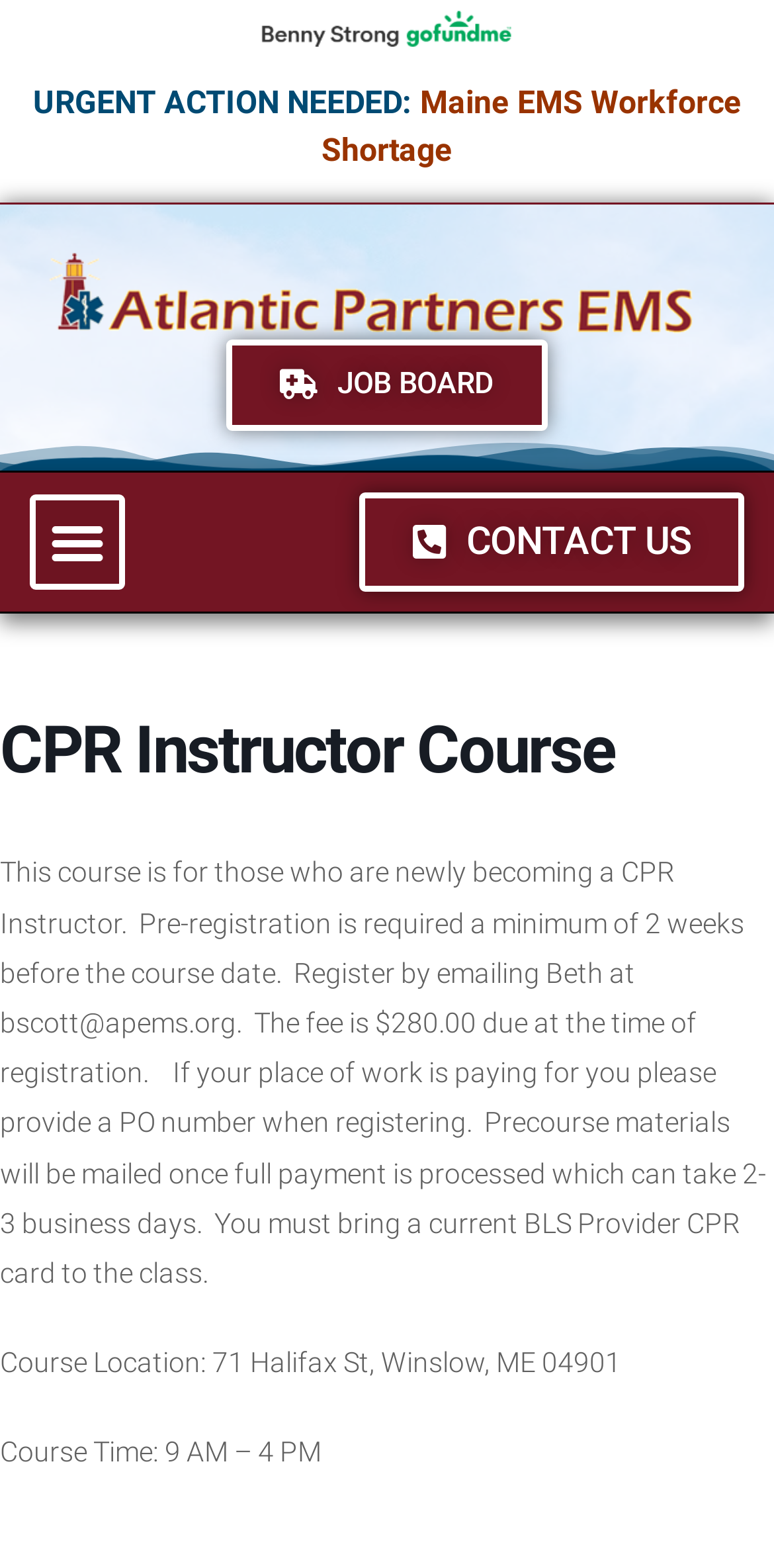Identify and provide the bounding box coordinates of the UI element described: "JOB BOARD". The coordinates should be formatted as [left, top, right, bottom], with each number being a float between 0 and 1.

[0.292, 0.216, 0.708, 0.275]